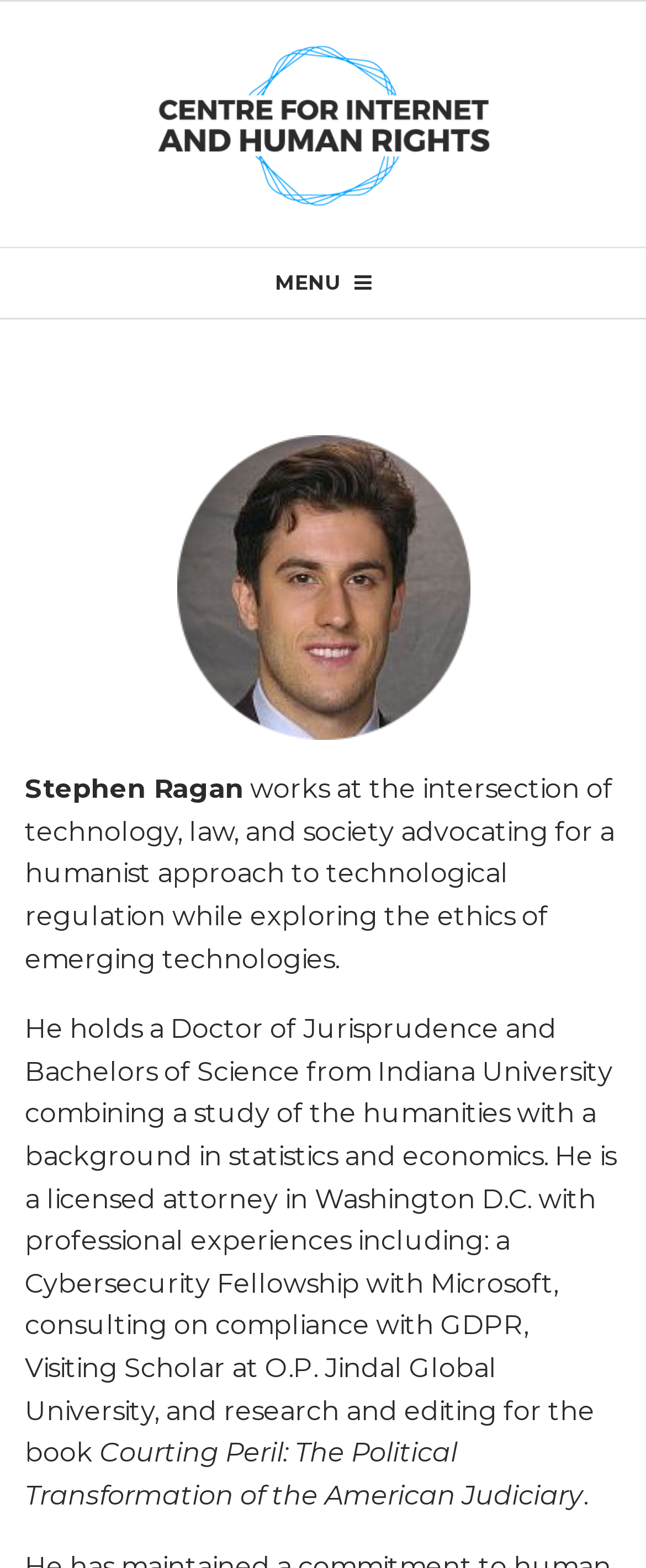Using the information in the image, give a detailed answer to the following question: What is the topic of Stephen Ragan's research?

The webpage mentions that Stephen Ragan explores the ethics of emerging technologies, which suggests that his research is focused on this topic.